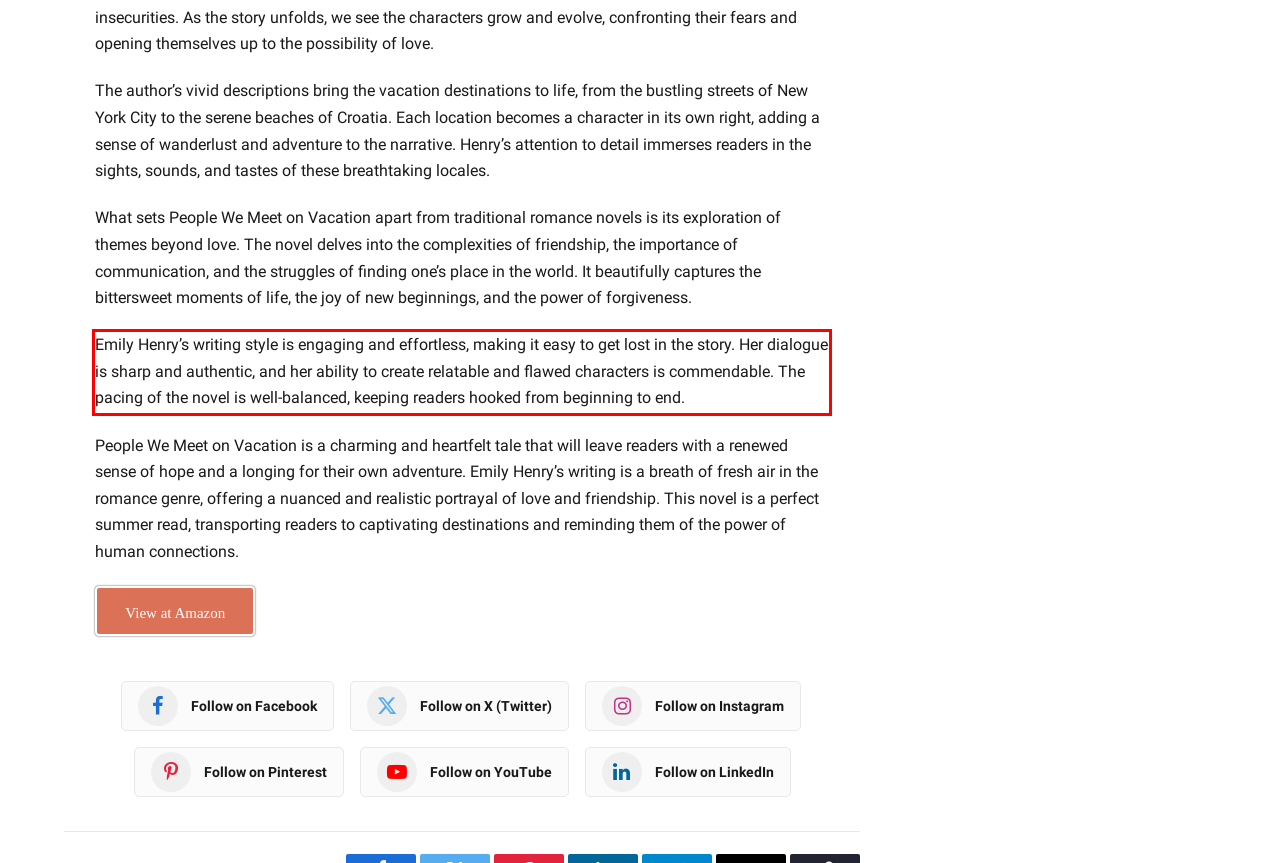Analyze the screenshot of the webpage that features a red bounding box and recognize the text content enclosed within this red bounding box.

Emily Henry’s writing style is engaging and effortless, making it easy to get lost in the story. Her dialogue is sharp and authentic, and her ability to create relatable and flawed characters is commendable. The pacing of the novel is well-balanced, keeping readers hooked from beginning to end.